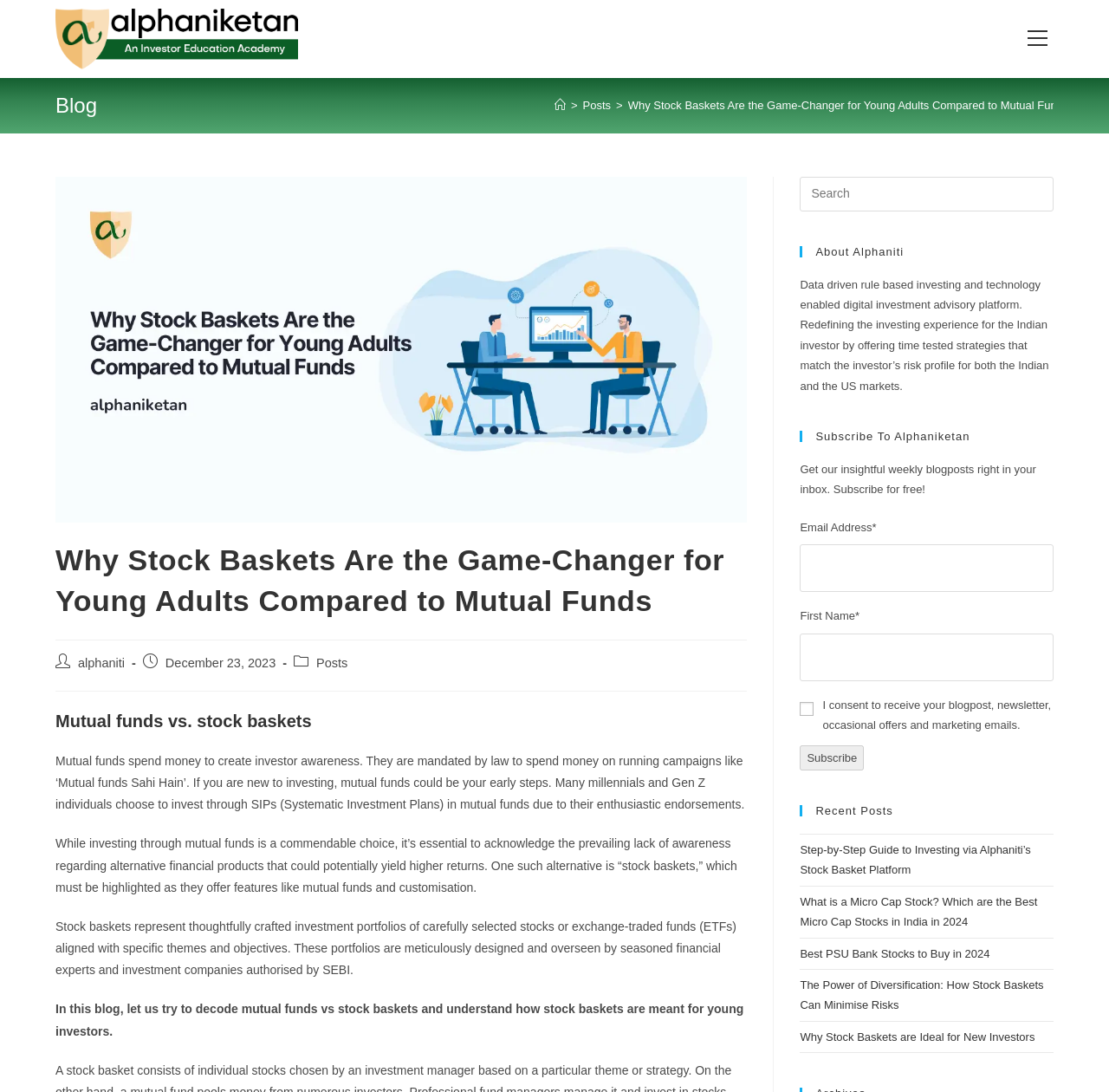What is the name of the website?
Provide a detailed answer to the question using information from the image.

I determined the answer by looking at the top-left corner of the webpage, where the logo and website name 'Alphaniketan' are displayed.